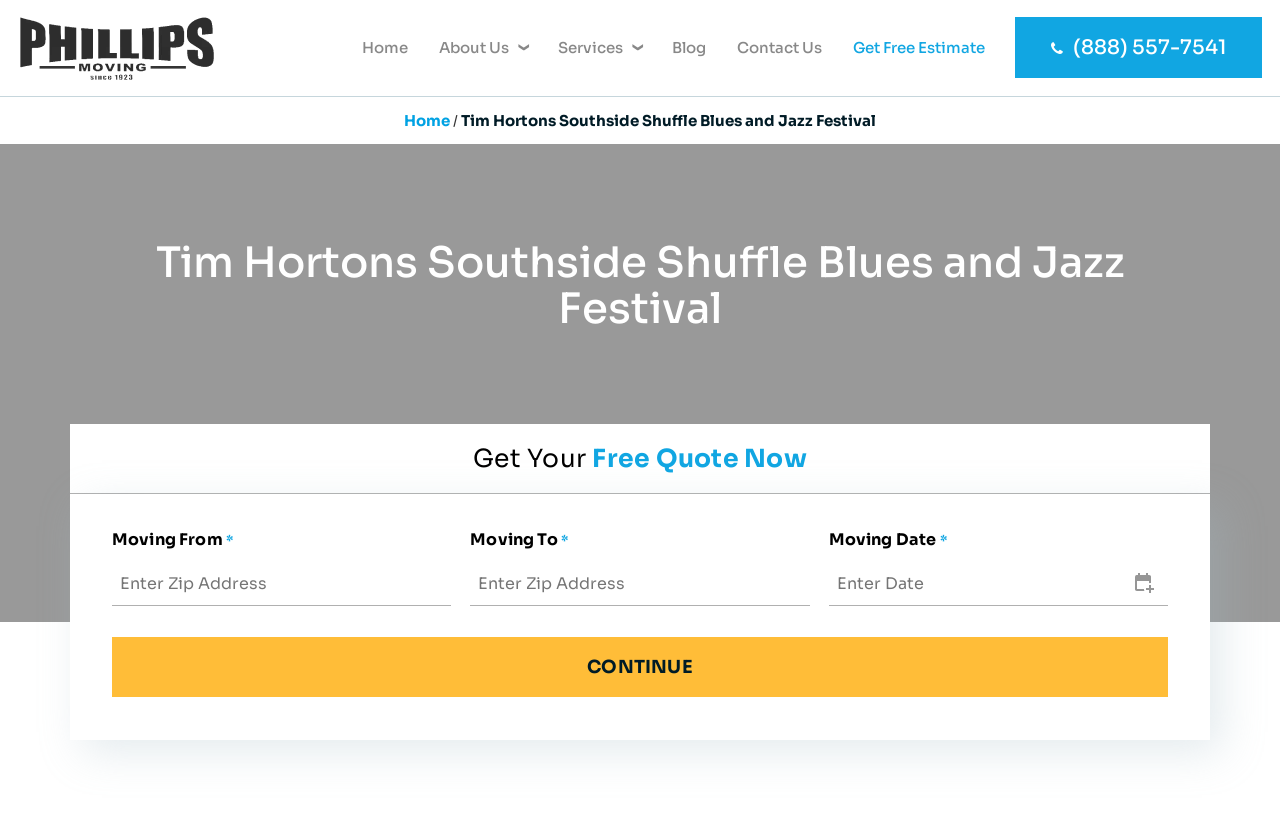Please find the bounding box coordinates of the section that needs to be clicked to achieve this instruction: "Read the Wikipedia article on Medical Cannabis".

None